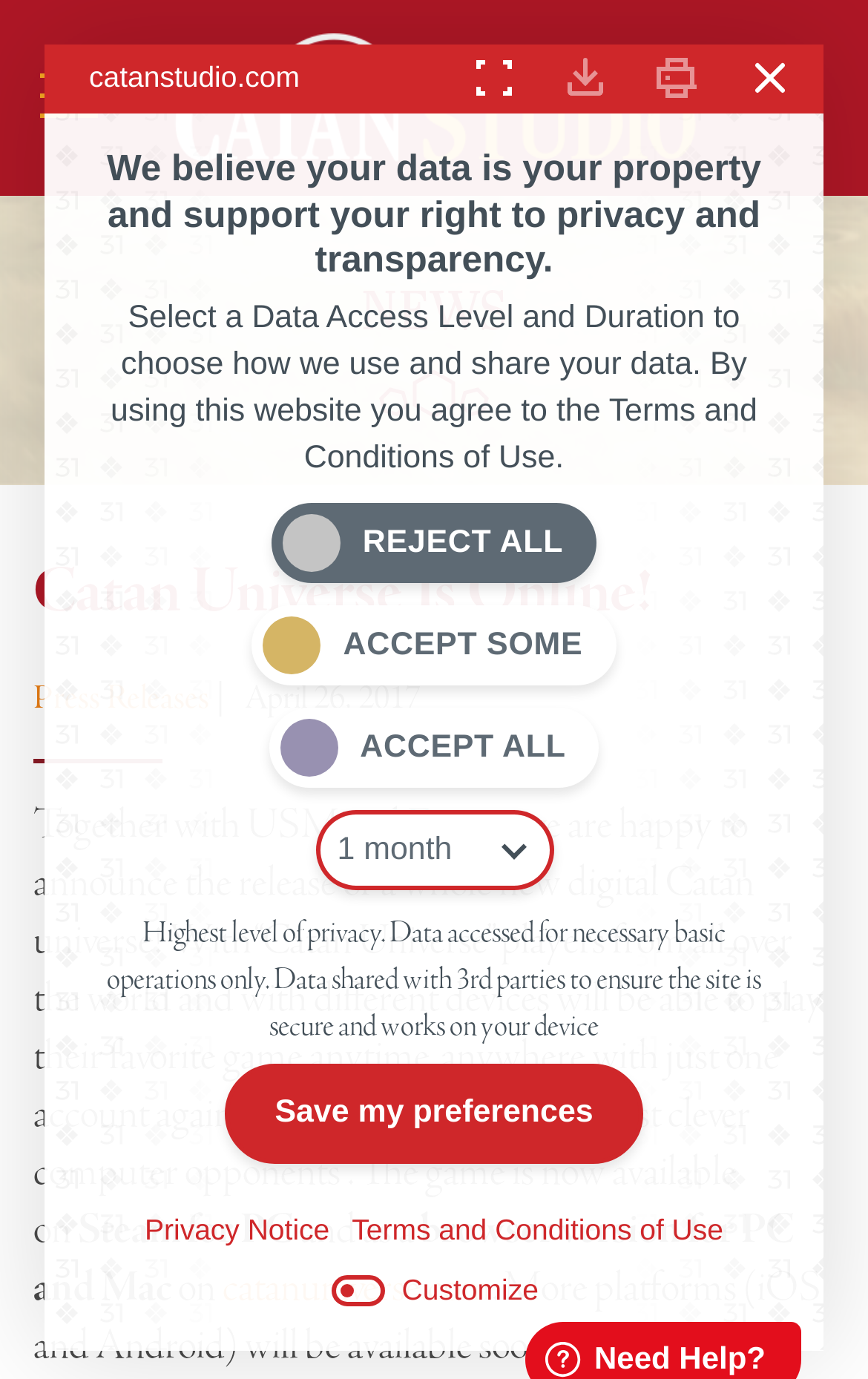Please identify the bounding box coordinates of the clickable region that I should interact with to perform the following instruction: "Click the 'Customize' button". The coordinates should be expressed as four float numbers between 0 and 1, i.e., [left, top, right, bottom].

[0.38, 0.919, 0.62, 0.953]